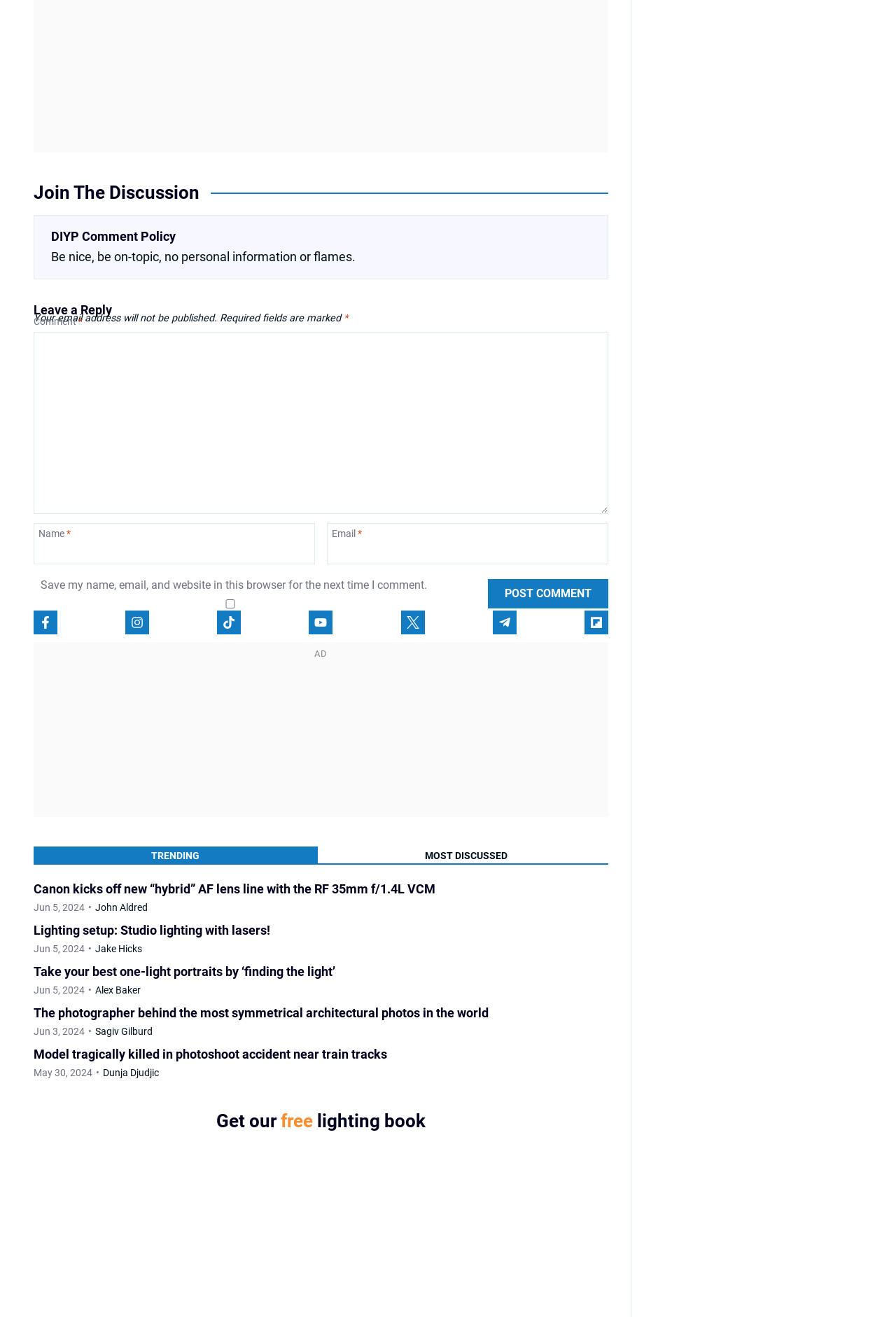Please identify the bounding box coordinates of the element's region that should be clicked to execute the following instruction: "Enter your name". The bounding box coordinates must be four float numbers between 0 and 1, i.e., [left, top, right, bottom].

[0.038, 0.397, 0.352, 0.428]